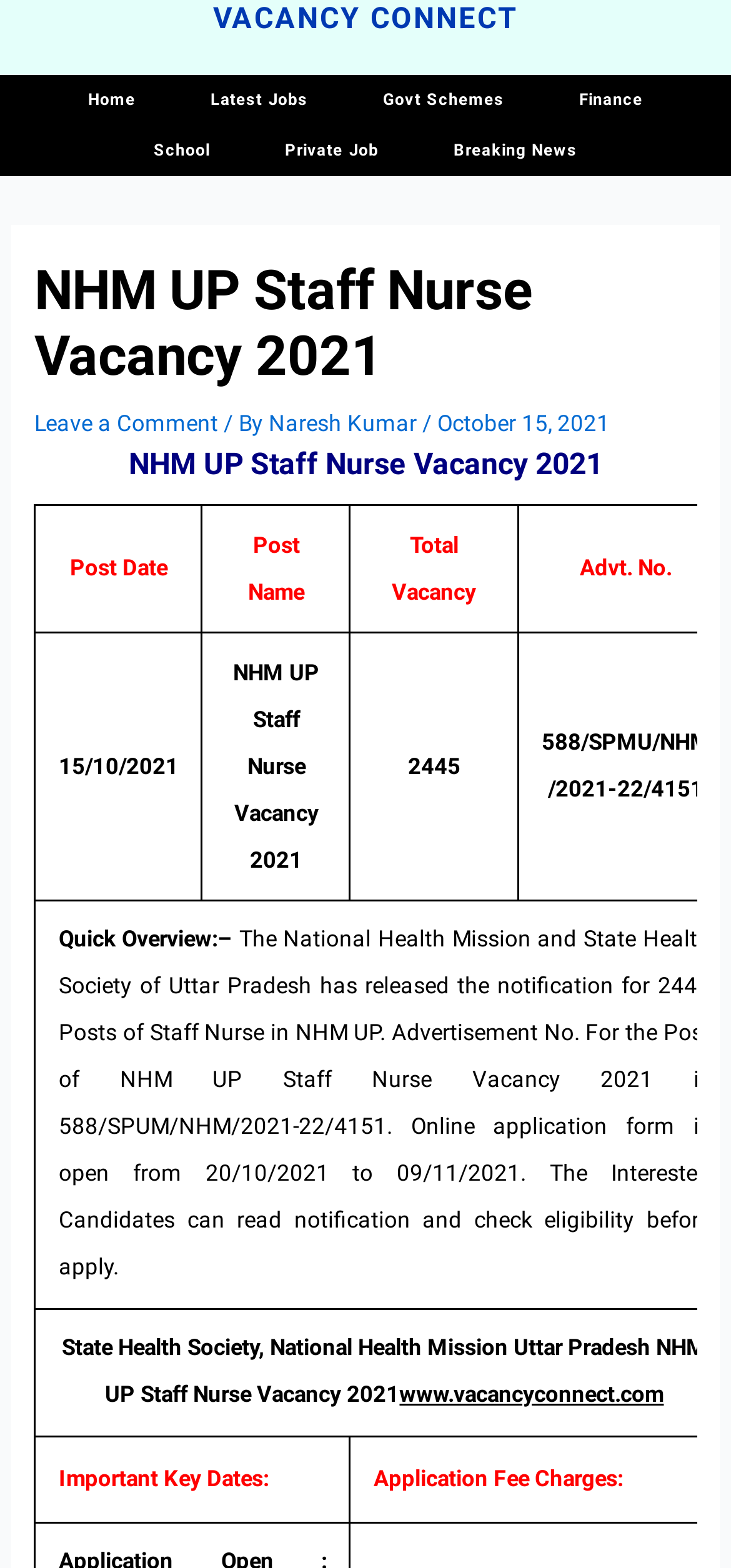Locate the bounding box coordinates of the clickable part needed for the task: "contact us".

None